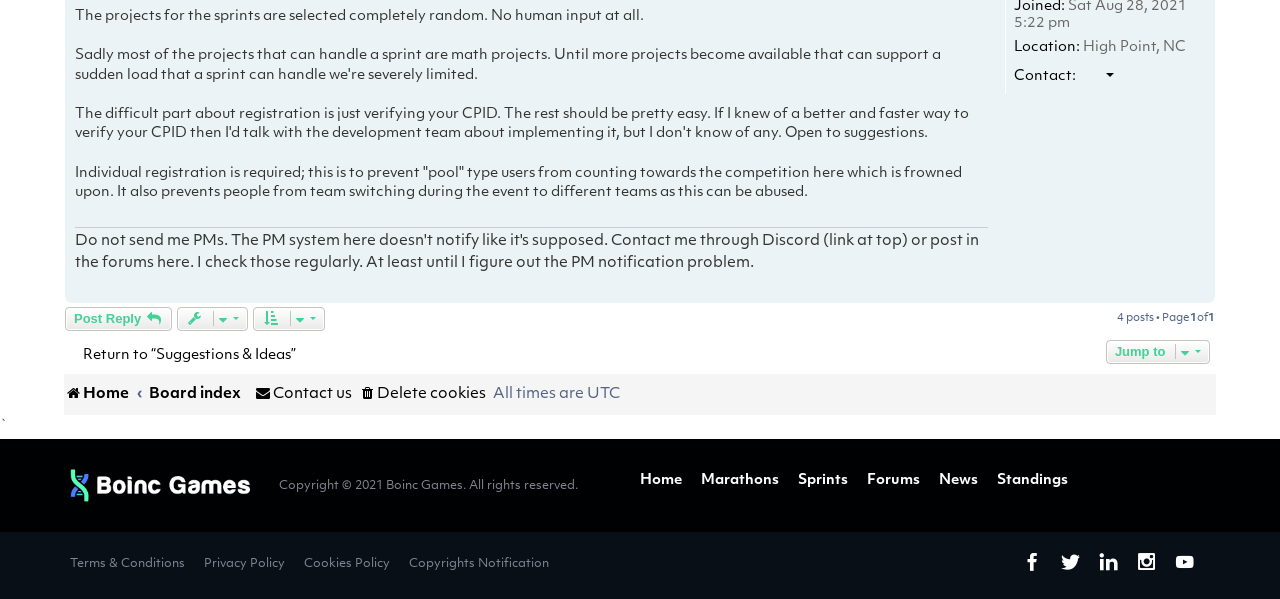Based on what you see in the screenshot, provide a thorough answer to this question: What is the number of posts on this page?

The number of posts is mentioned in the StaticText element '4 posts • Page'.